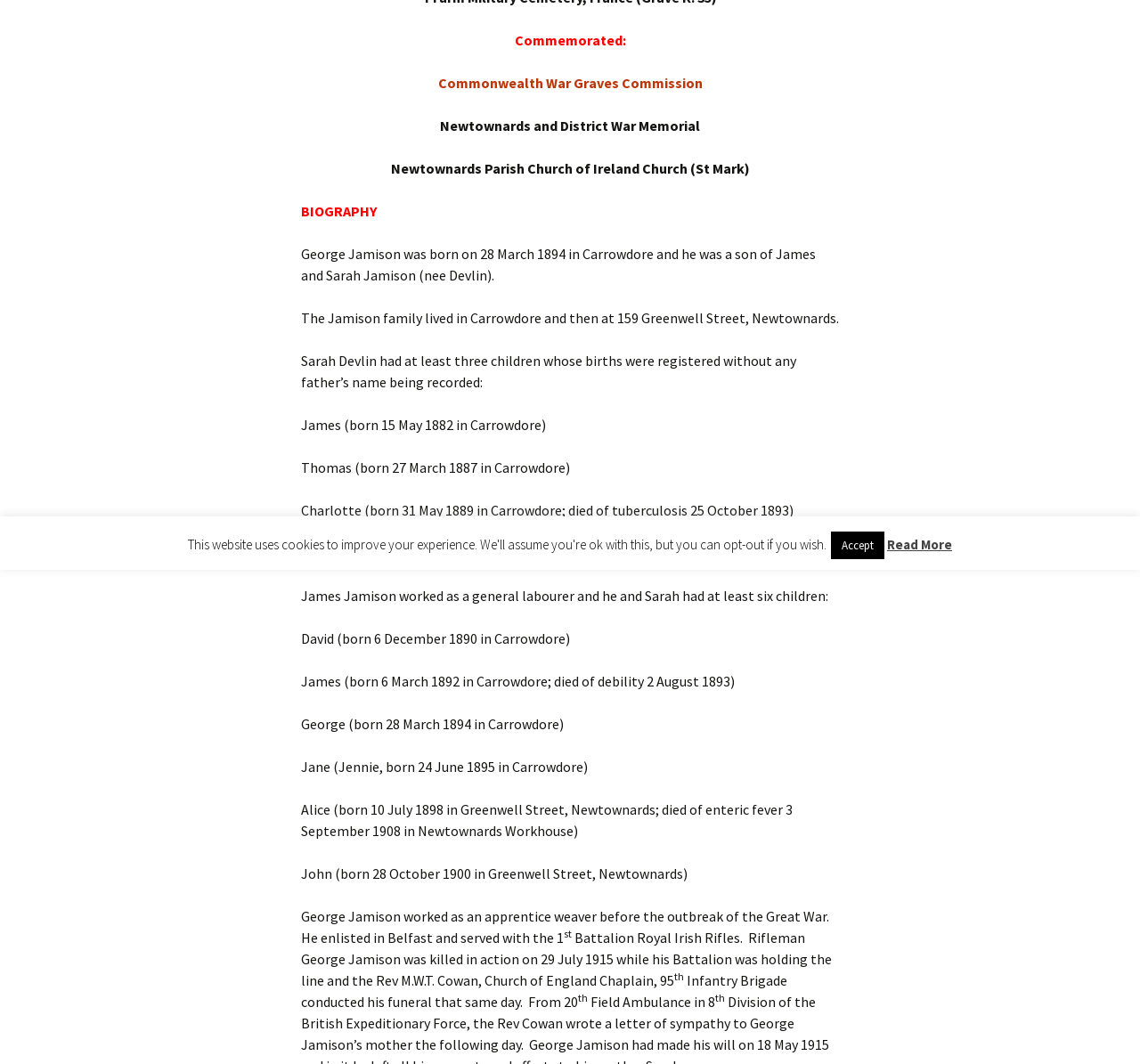Given the description: "Read More", determine the bounding box coordinates of the UI element. The coordinates should be formatted as four float numbers between 0 and 1, [left, top, right, bottom].

[0.778, 0.504, 0.835, 0.52]